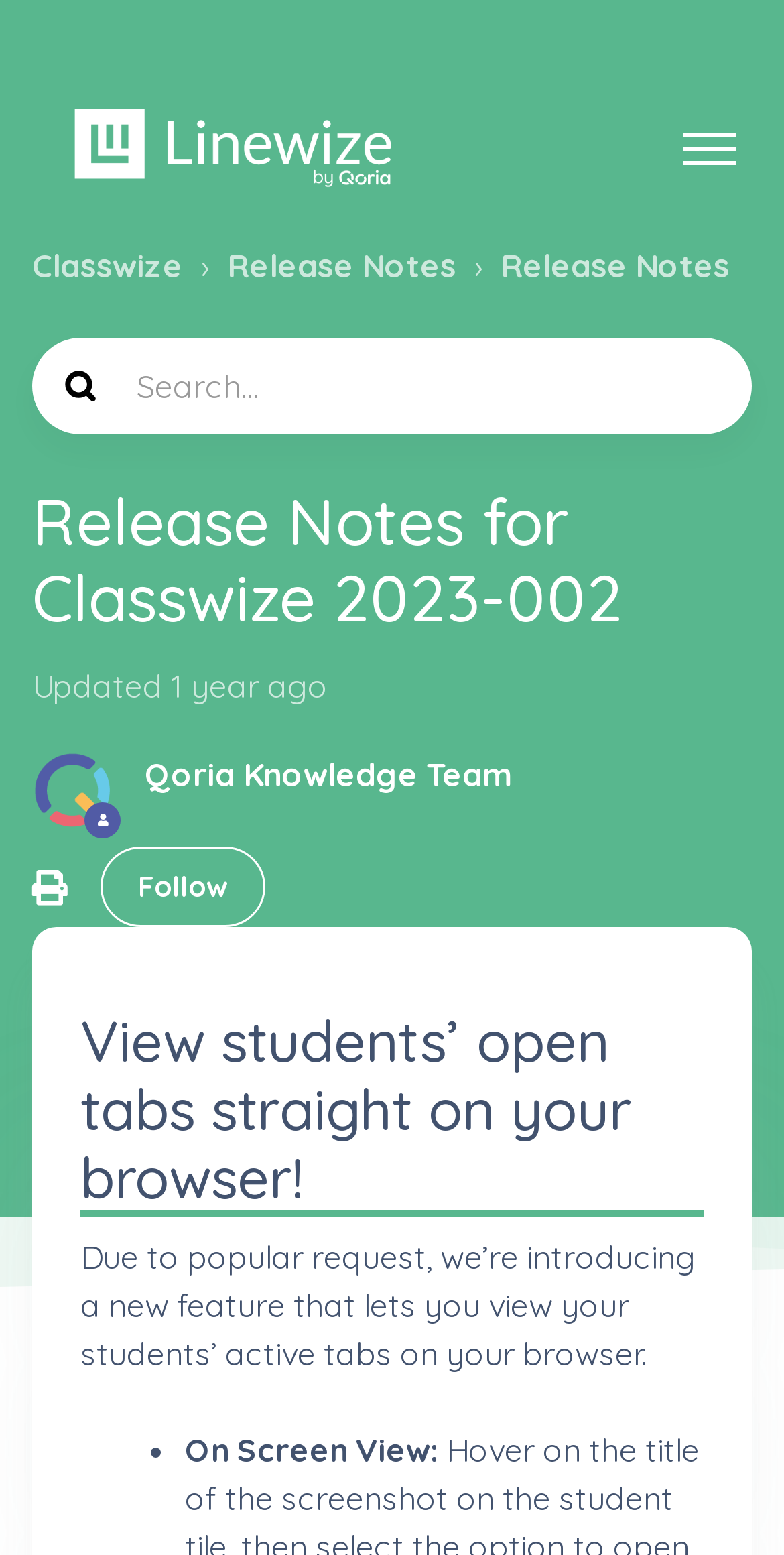Carefully examine the image and provide an in-depth answer to the question: What is the feature described in the section 'On Screen View:'?

This question can be answered by looking at the section 'On Screen View:' and the preceding paragraph which describes the feature of viewing students’ active tabs on the browser. The detailed answer is obtained by reading the section and understanding the context of the webpage.